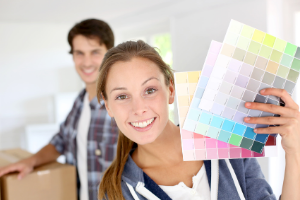Please reply to the following question using a single word or phrase: 
What is the man in the background doing?

Unpacking boxes